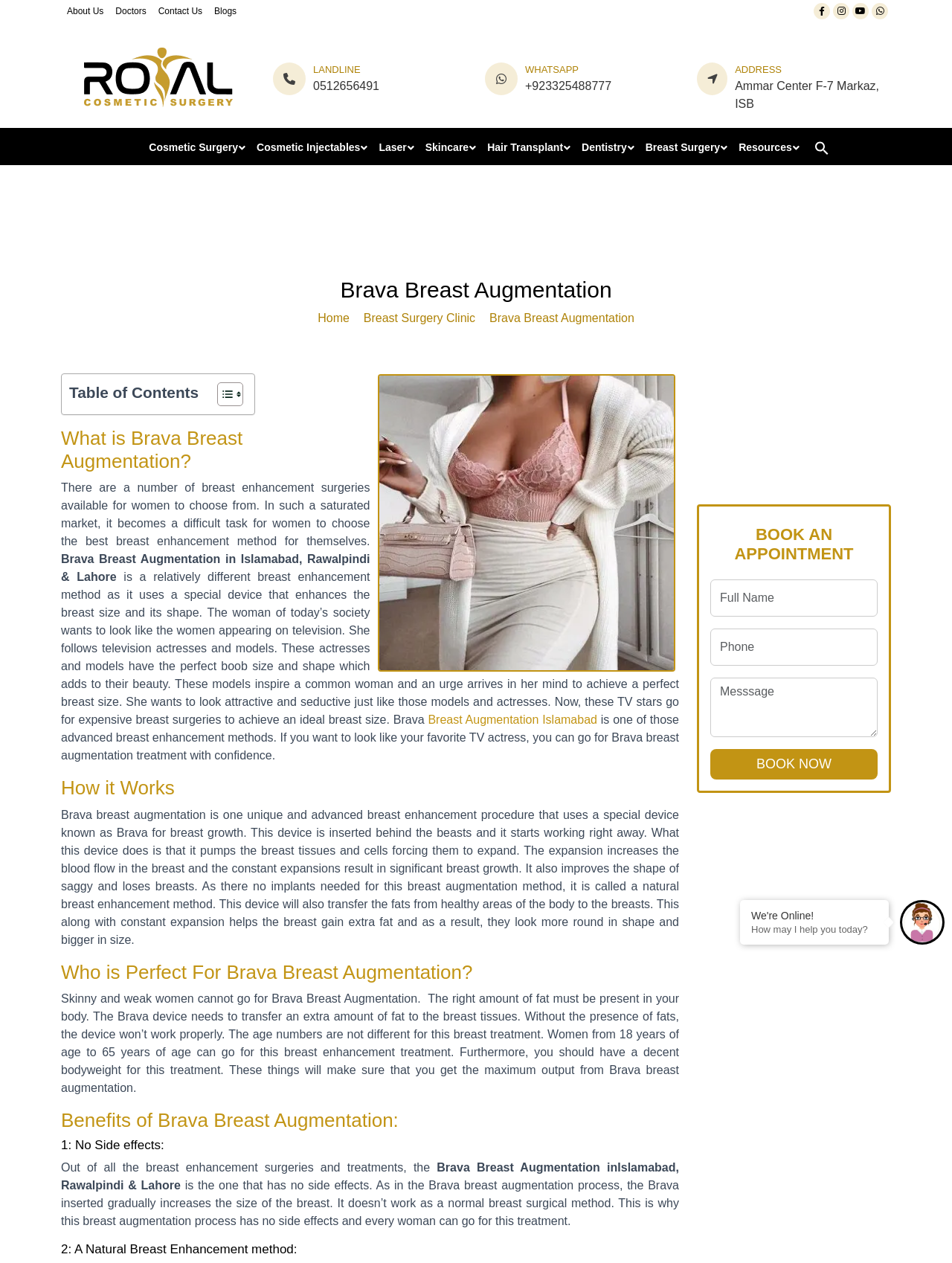Provide the bounding box coordinates of the UI element this sentence describes: "Instagram".

[0.875, 0.002, 0.892, 0.015]